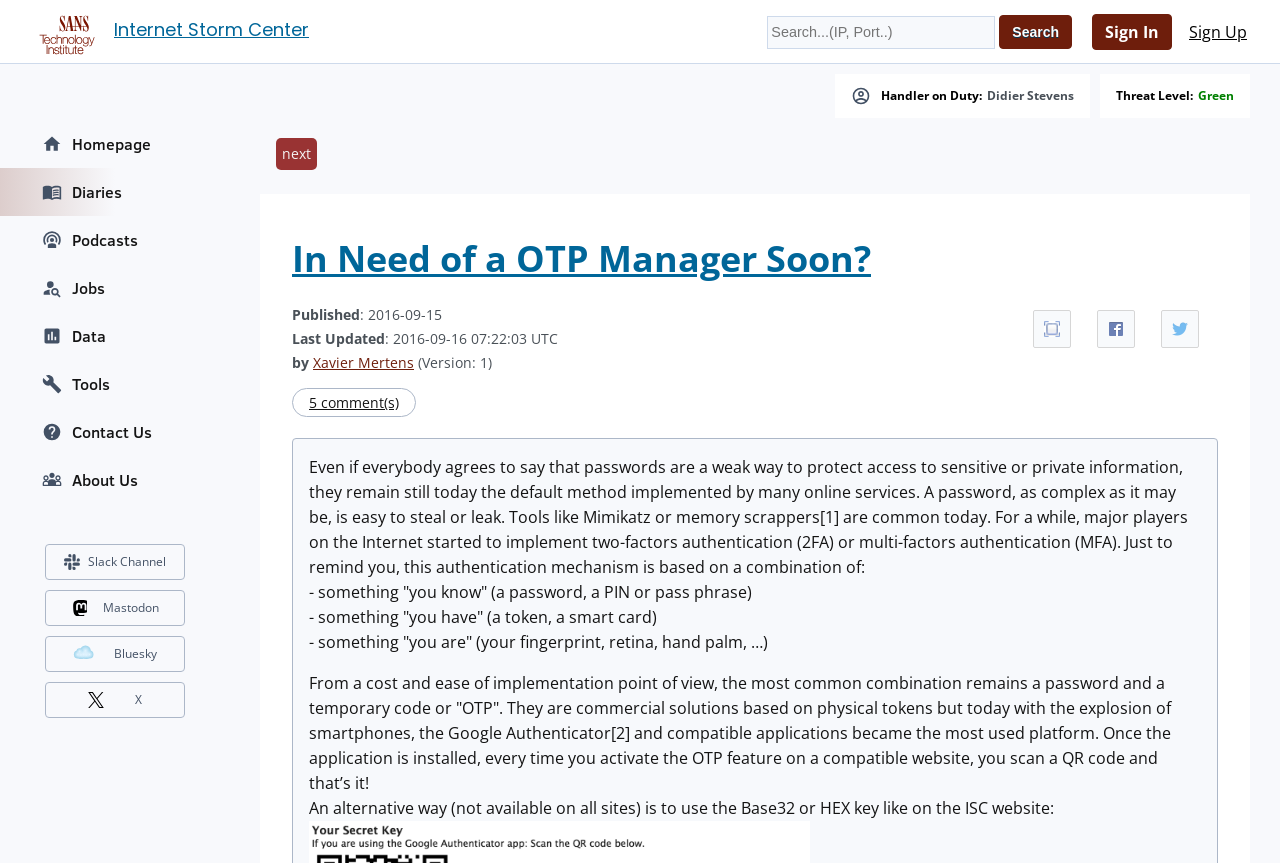How many comments are there on this article?
Provide an in-depth and detailed answer to the question.

I found the answer by looking at the link '5 comment(s)' located at the bottom of the article. This link indicates that there are 5 comments on this article.